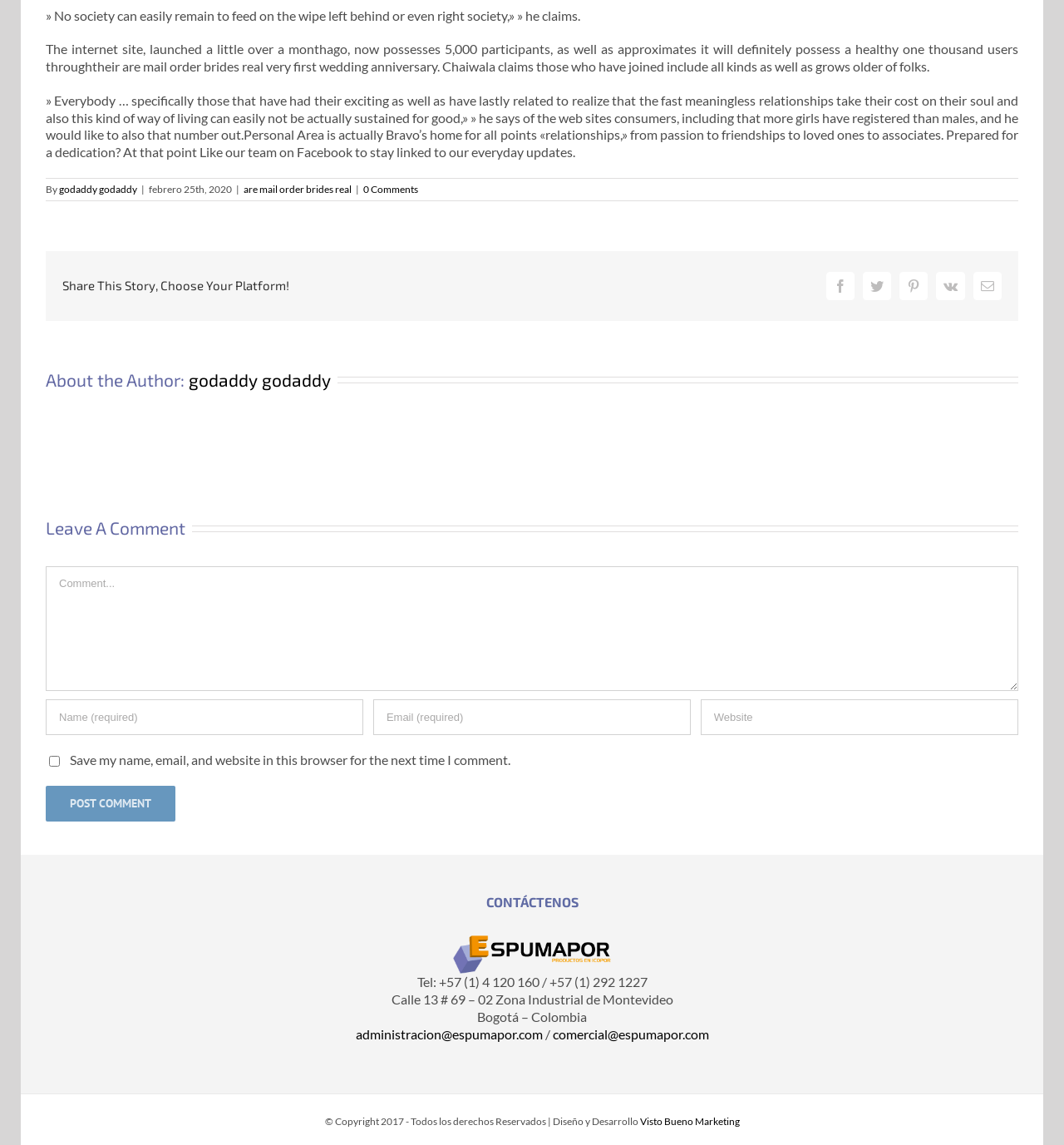What is the purpose of the 'Share This Story' section?
Please give a detailed and elaborate explanation in response to the question.

The 'Share This Story' section contains links to various social media platforms, such as Facebook, Twitter, and Pinterest, which suggests that its purpose is to allow users to share the article on these platforms.